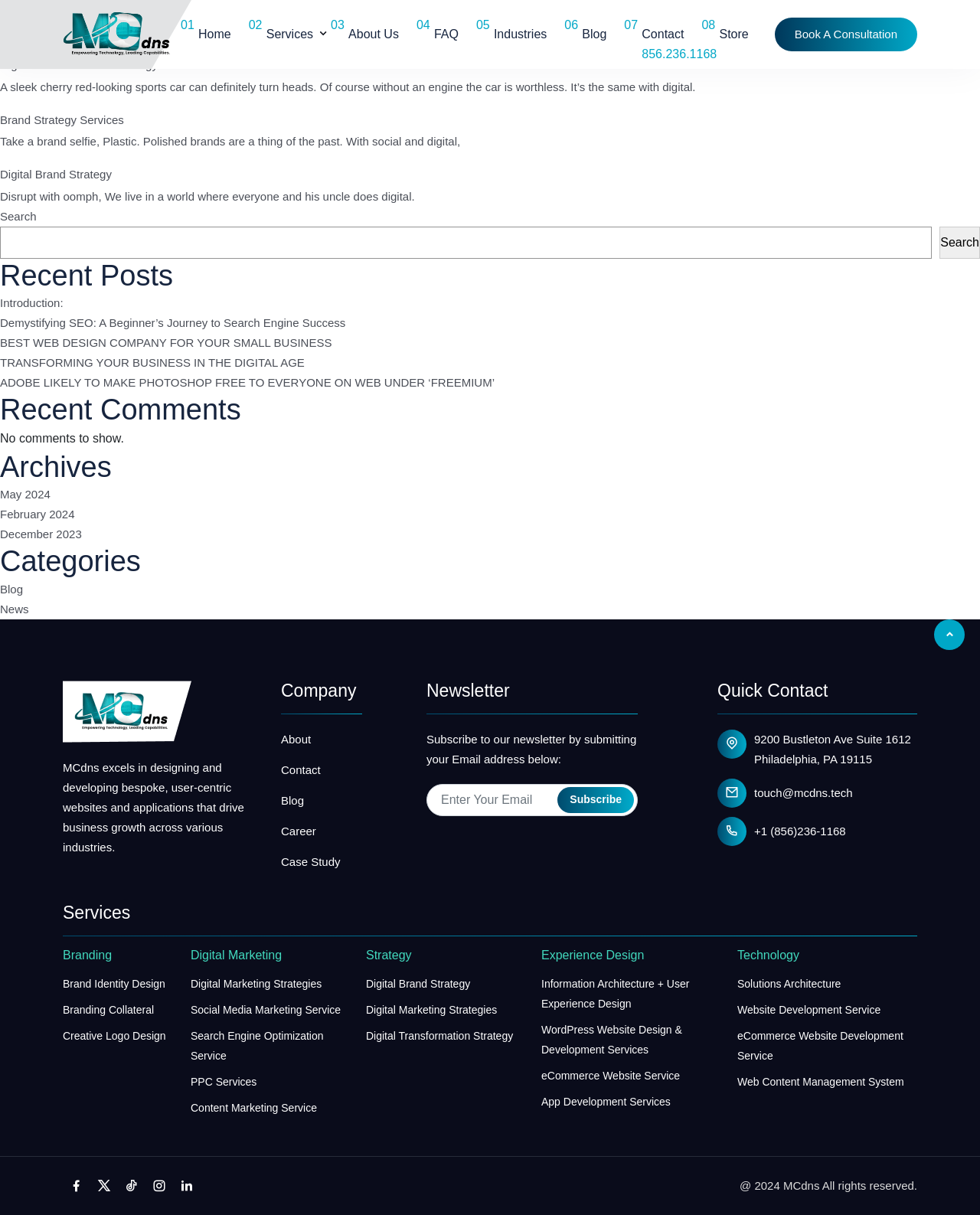How can I contact the company?
We need a detailed and meticulous answer to the question.

The company can be contacted through various means, which can be found in the 'Quick Contact' section. The phone number is +1 (856)236-1168, the email address is touch@mcdns.tech, and the physical address is 9200 Bustleton Ave Suite 1612 Philadelphia, PA 19115.